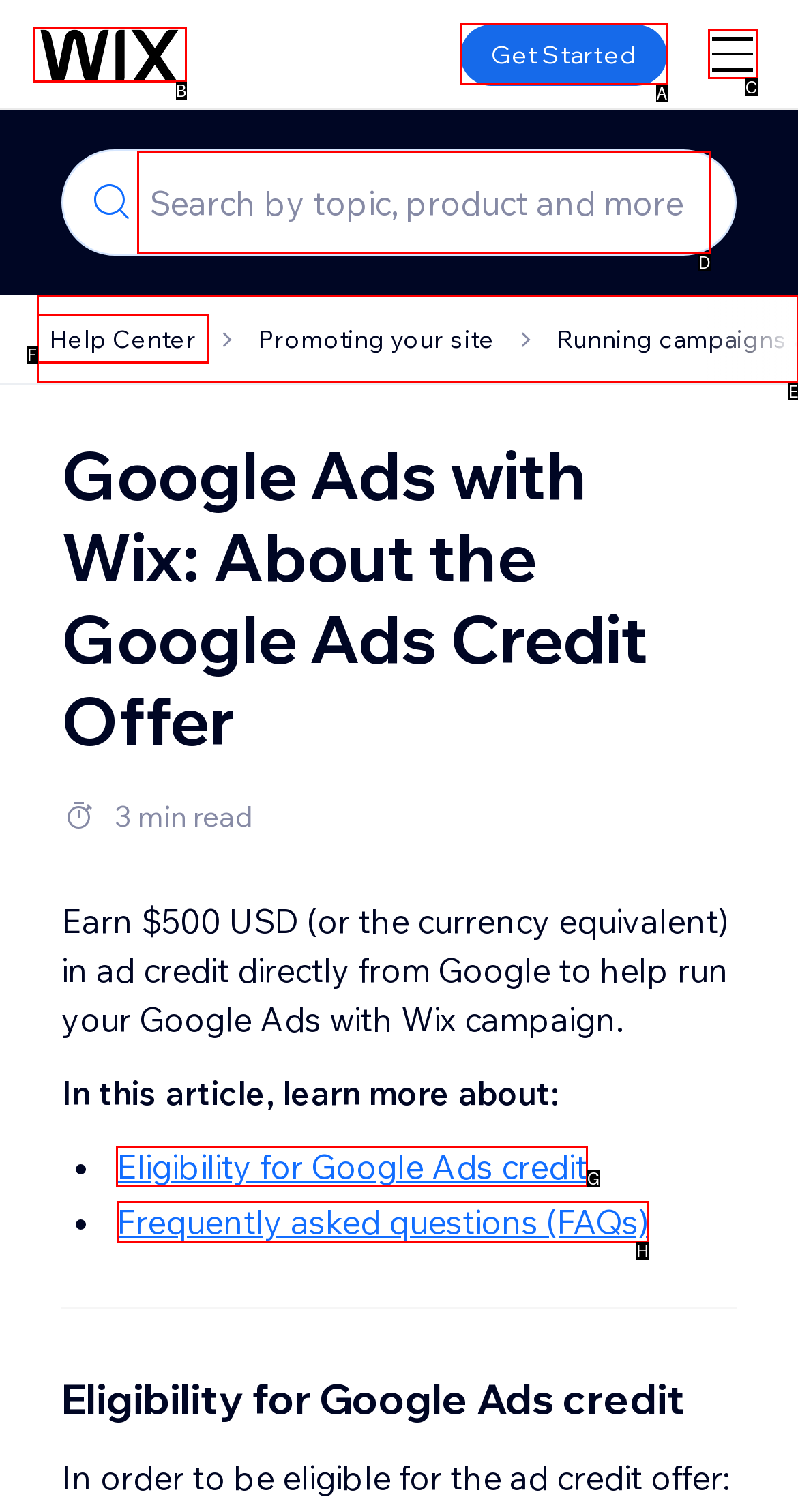Identify the letter of the UI element needed to carry out the task: Read more about Christmas Jumper Day
Reply with the letter of the chosen option.

None